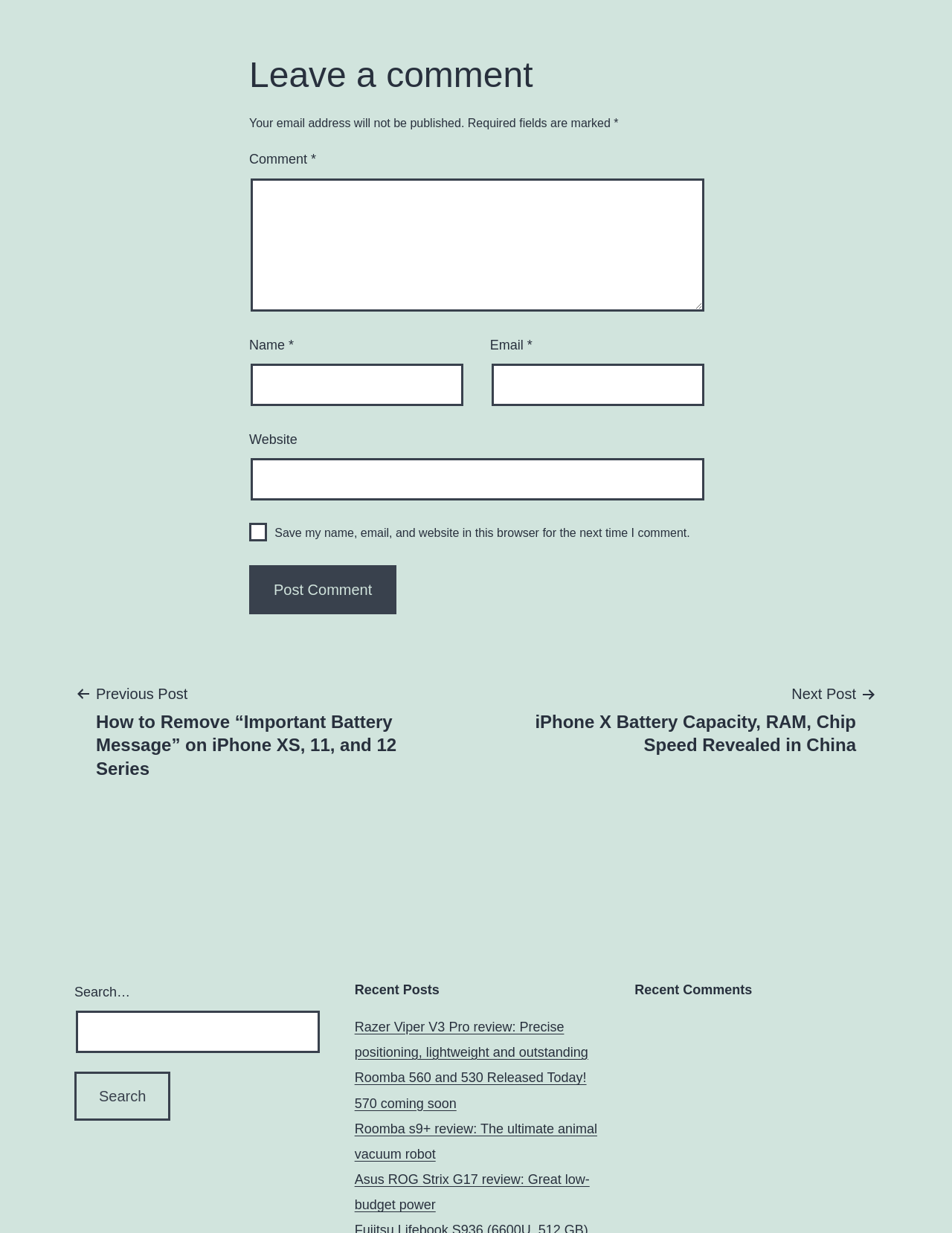Find the bounding box coordinates of the clickable region needed to perform the following instruction: "View previous post". The coordinates should be provided as four float numbers between 0 and 1, i.e., [left, top, right, bottom].

[0.078, 0.553, 0.492, 0.633]